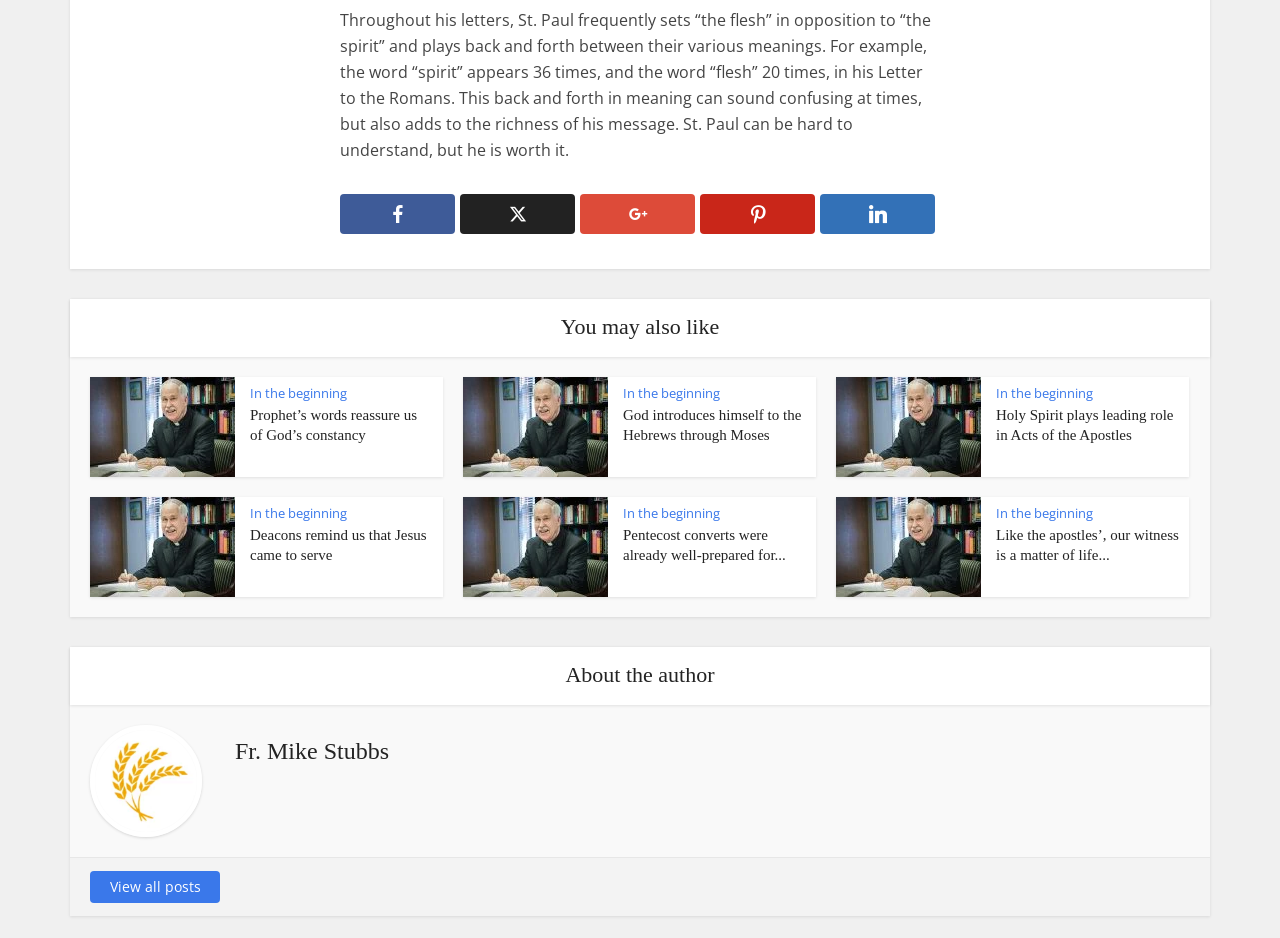What is the title of the first article under 'You may also like'?
Please answer the question with a single word or phrase, referencing the image.

Prophet’s words reassure us of God’s constancy